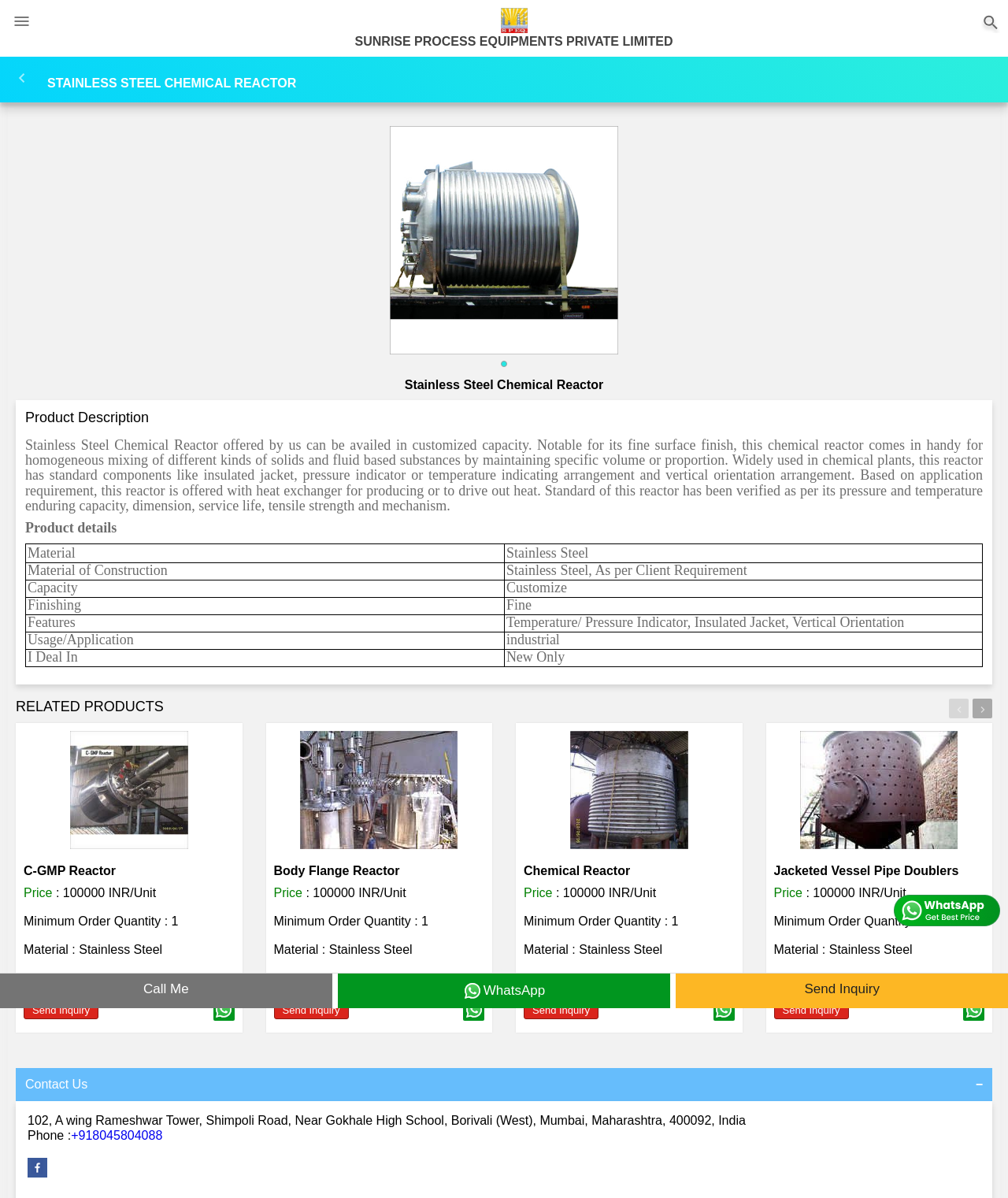What is the general use of the chemical reactor?
Examine the screenshot and reply with a single word or phrase.

Mixing